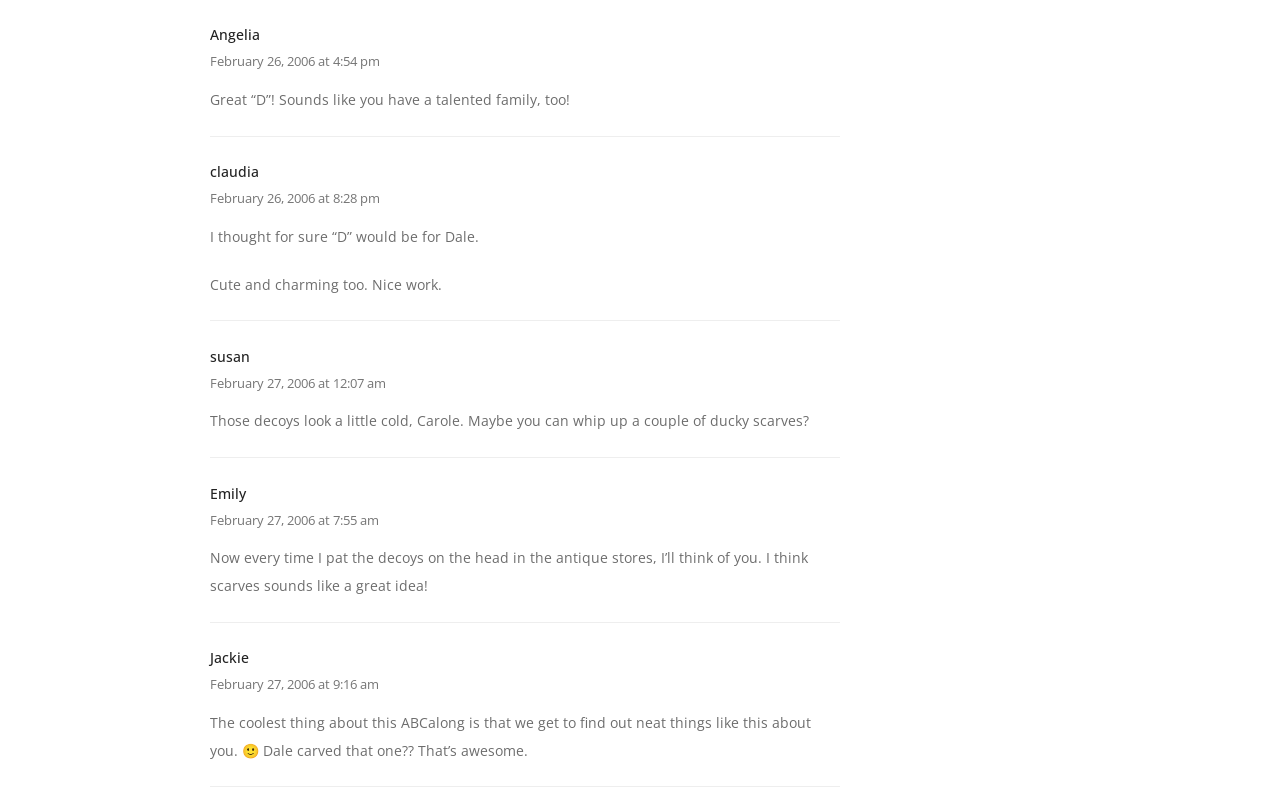What is the topic of the conversation in the article?
Provide a comprehensive and detailed answer to the question.

I inferred the topic of the conversation by analyzing the StaticText elements within the article elements. The text mentions 'ABC along' and 'Dale carved that one', which suggests that the conversation is about an ABC along project.